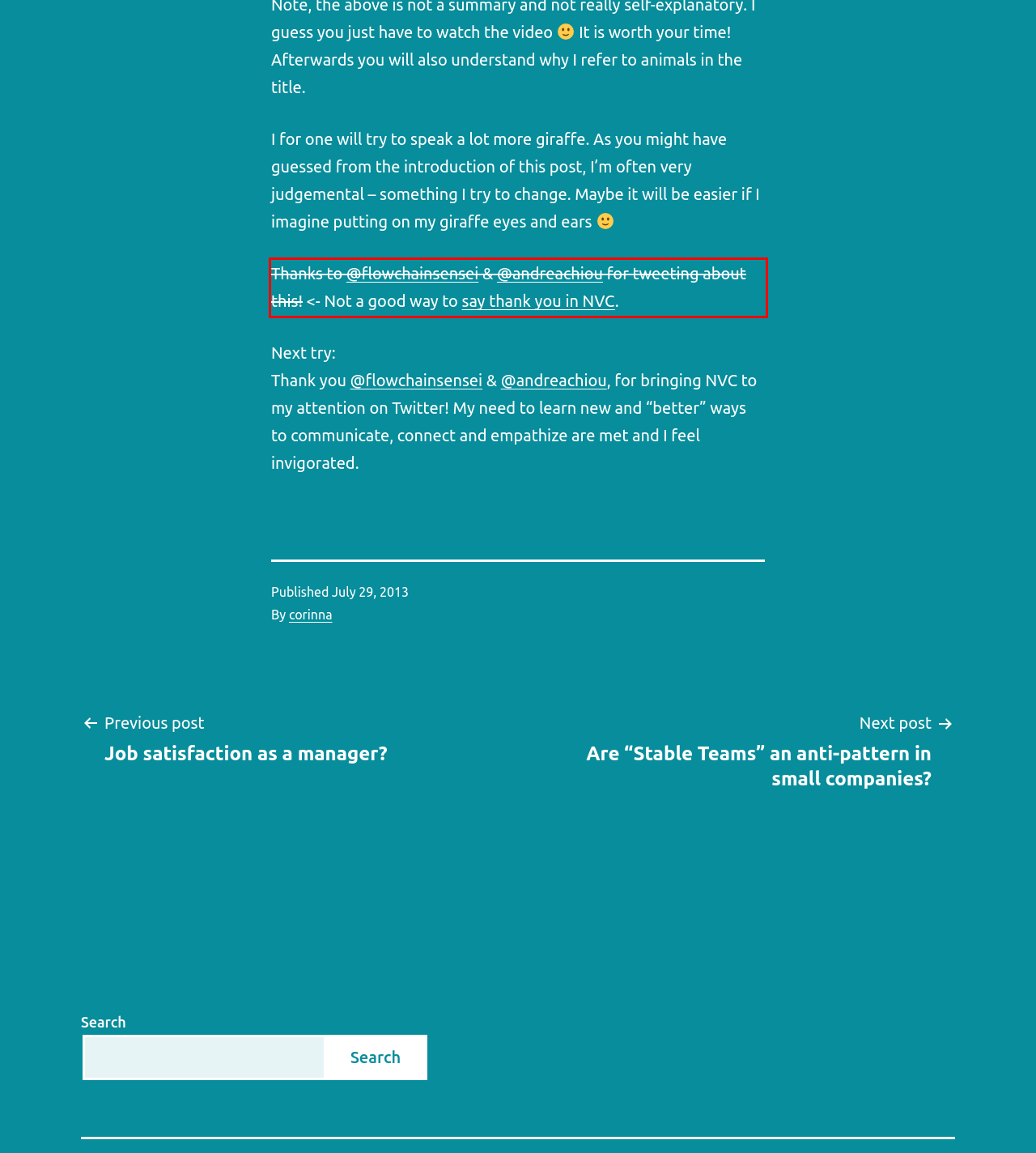Given a screenshot of a webpage, identify the red bounding box and perform OCR to recognize the text within that box.

Thanks to @flowchainsensei & @andreachiou for tweeting about this! <- Not a good way to say thank you in NVC.